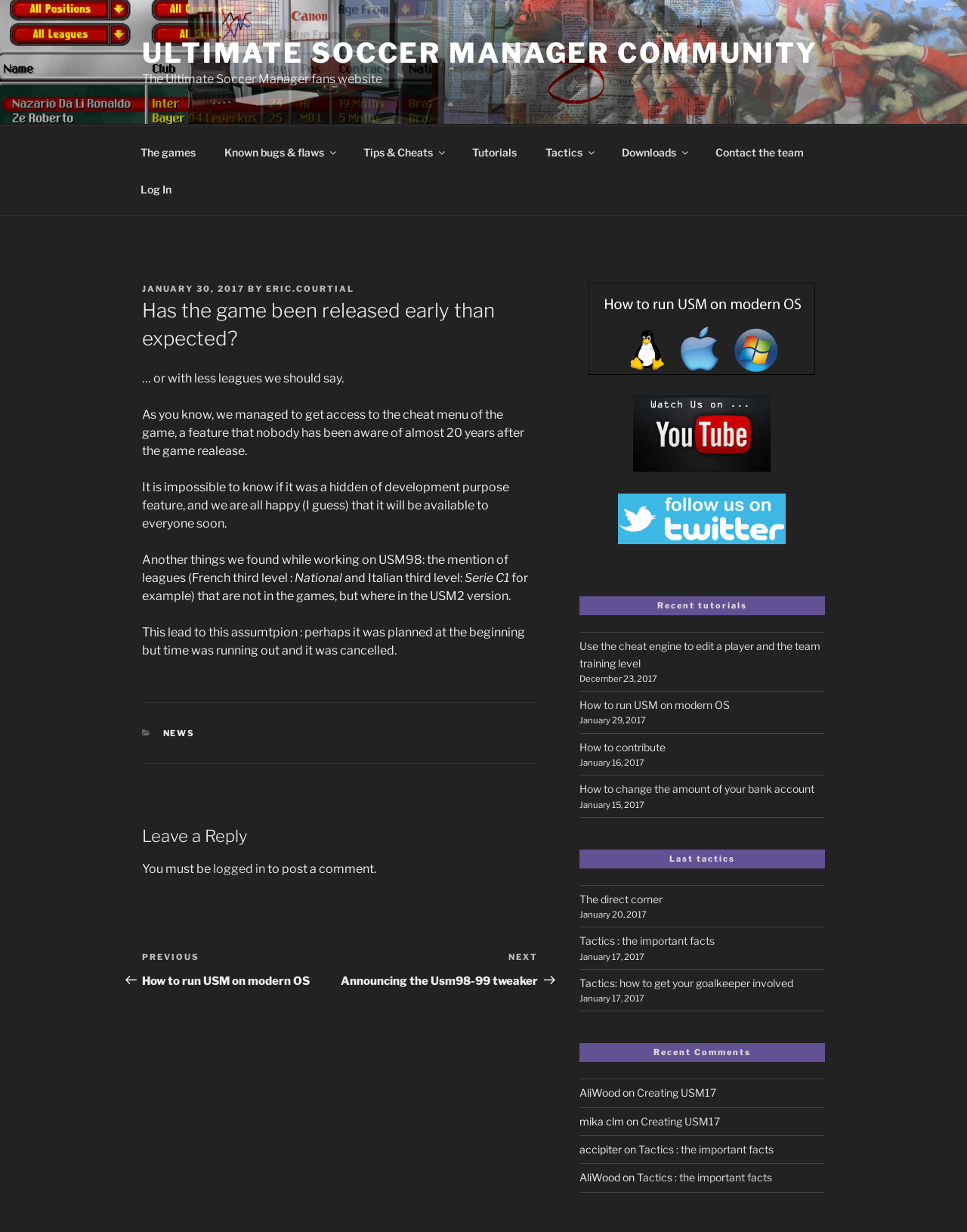Determine the bounding box coordinates of the target area to click to execute the following instruction: "Click on the 'Log In' link."

[0.131, 0.138, 0.191, 0.168]